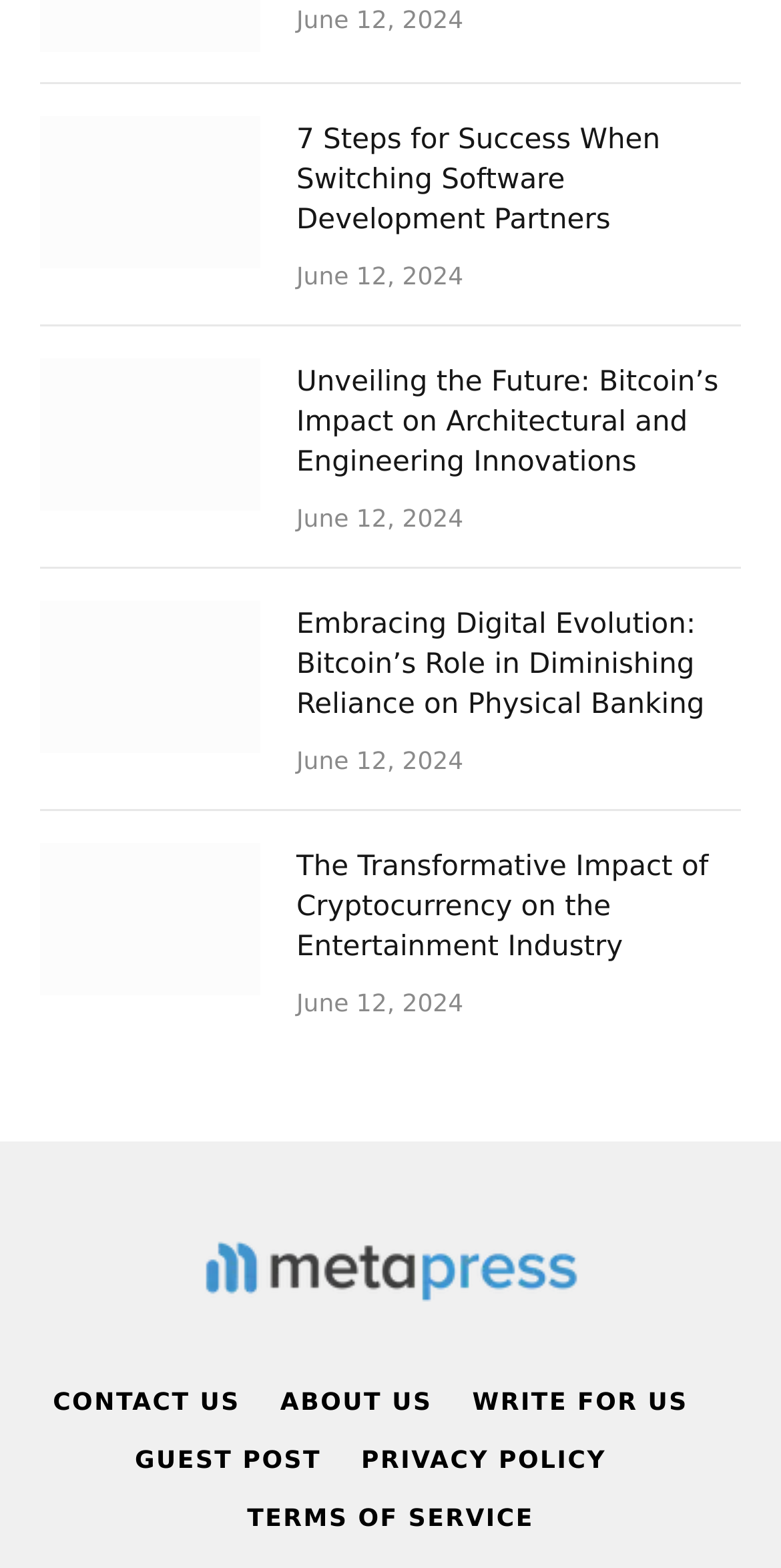Locate the bounding box of the UI element described in the following text: "Guest Post".

[0.173, 0.922, 0.411, 0.94]